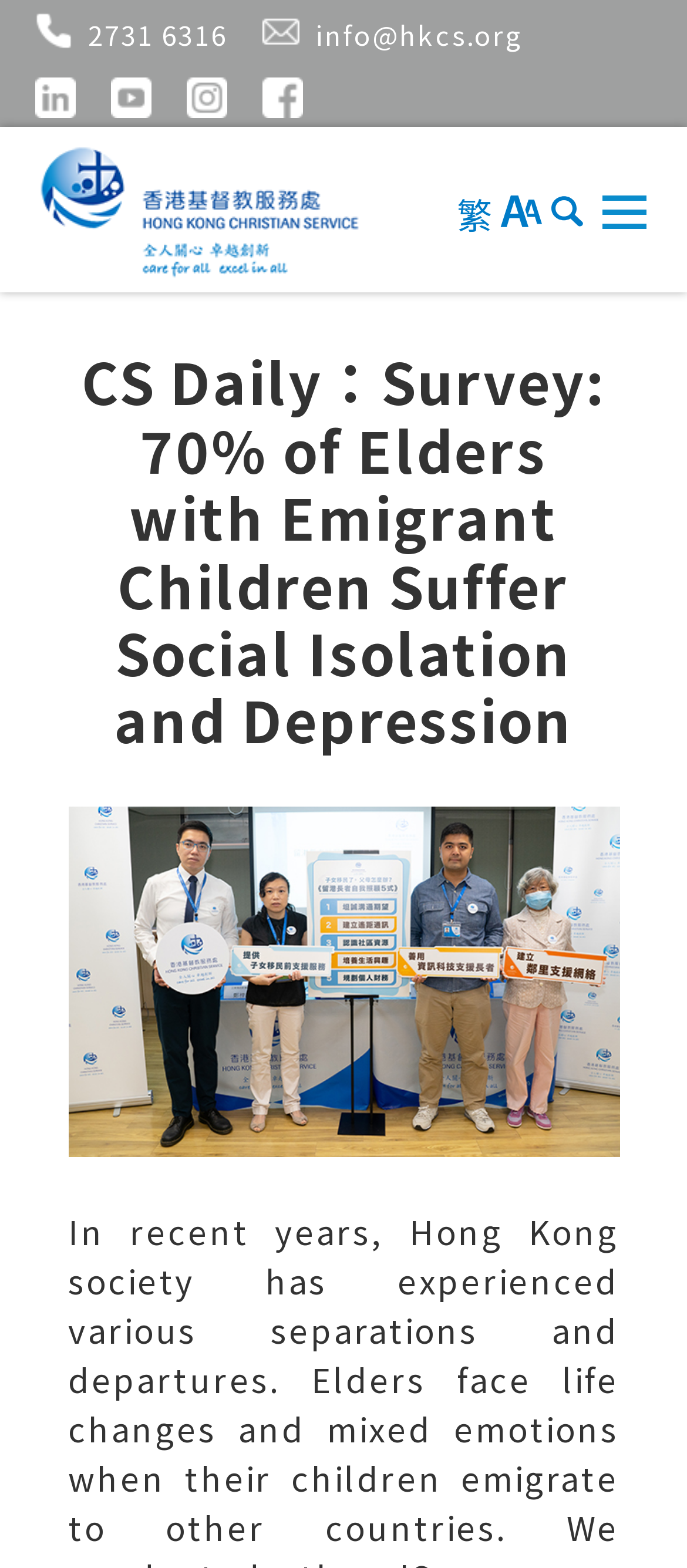Reply to the question with a single word or phrase:
What is the organization's name on the webpage?

香港基督教服務處